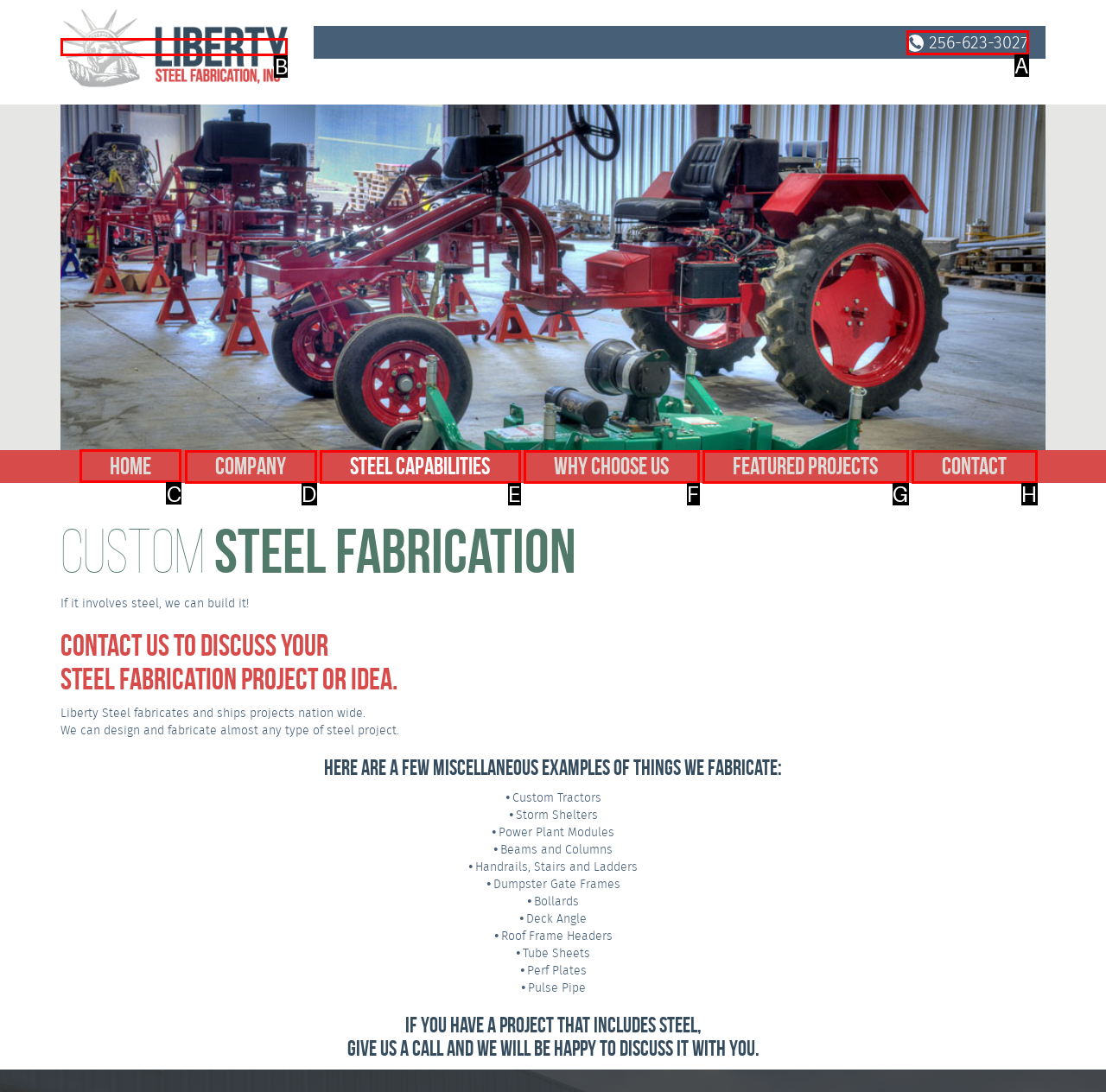Determine which HTML element I should select to execute the task: Go to the Home page
Reply with the corresponding option's letter from the given choices directly.

C